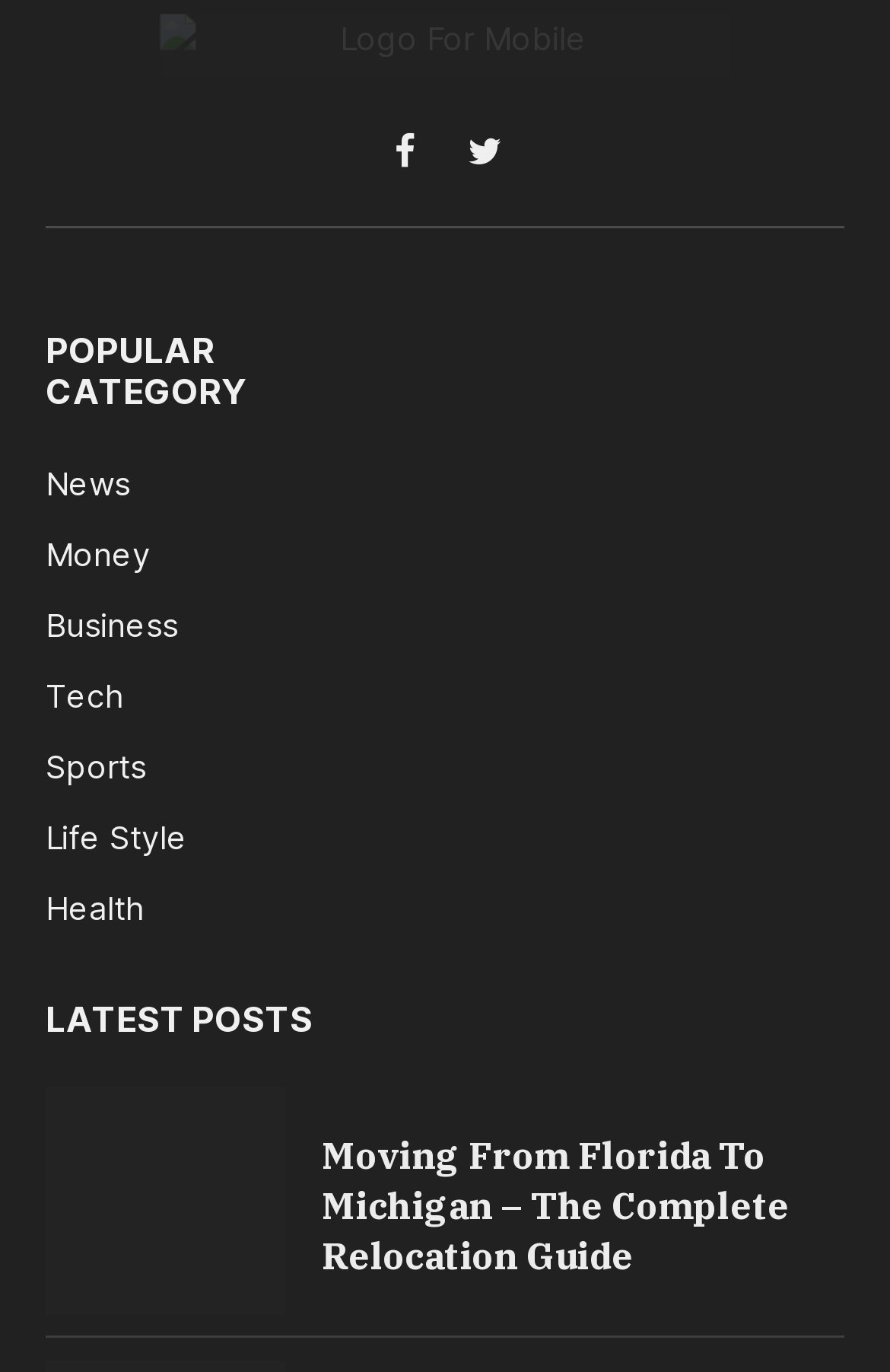Highlight the bounding box coordinates of the region I should click on to meet the following instruction: "Explore Life Style category".

[0.051, 0.596, 0.21, 0.624]